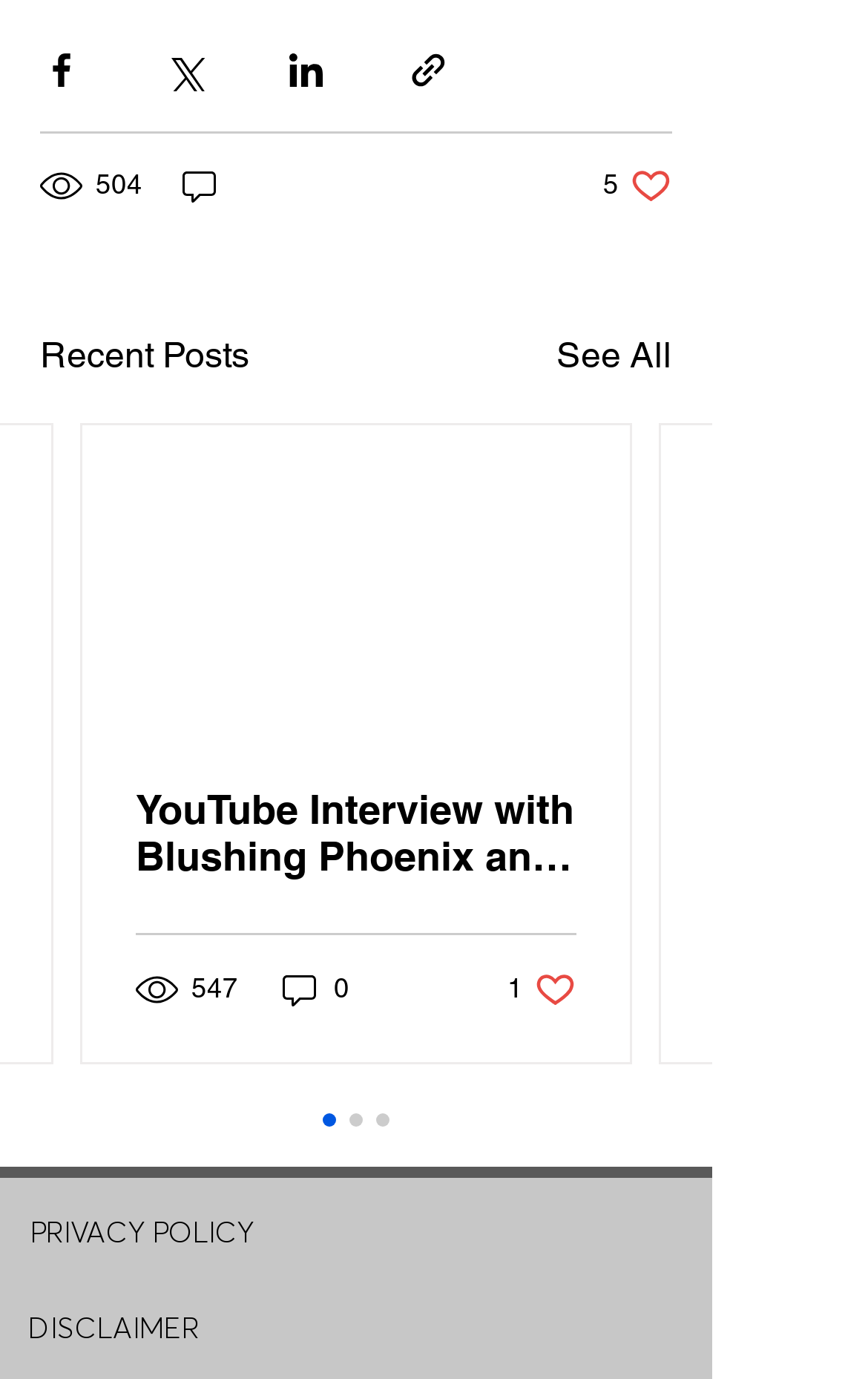Can you identify the bounding box coordinates of the clickable region needed to carry out this instruction: 'Go to Instagram'? The coordinates should be four float numbers within the range of 0 to 1, stated as [left, top, right, bottom].

[0.713, 0.898, 0.803, 0.954]